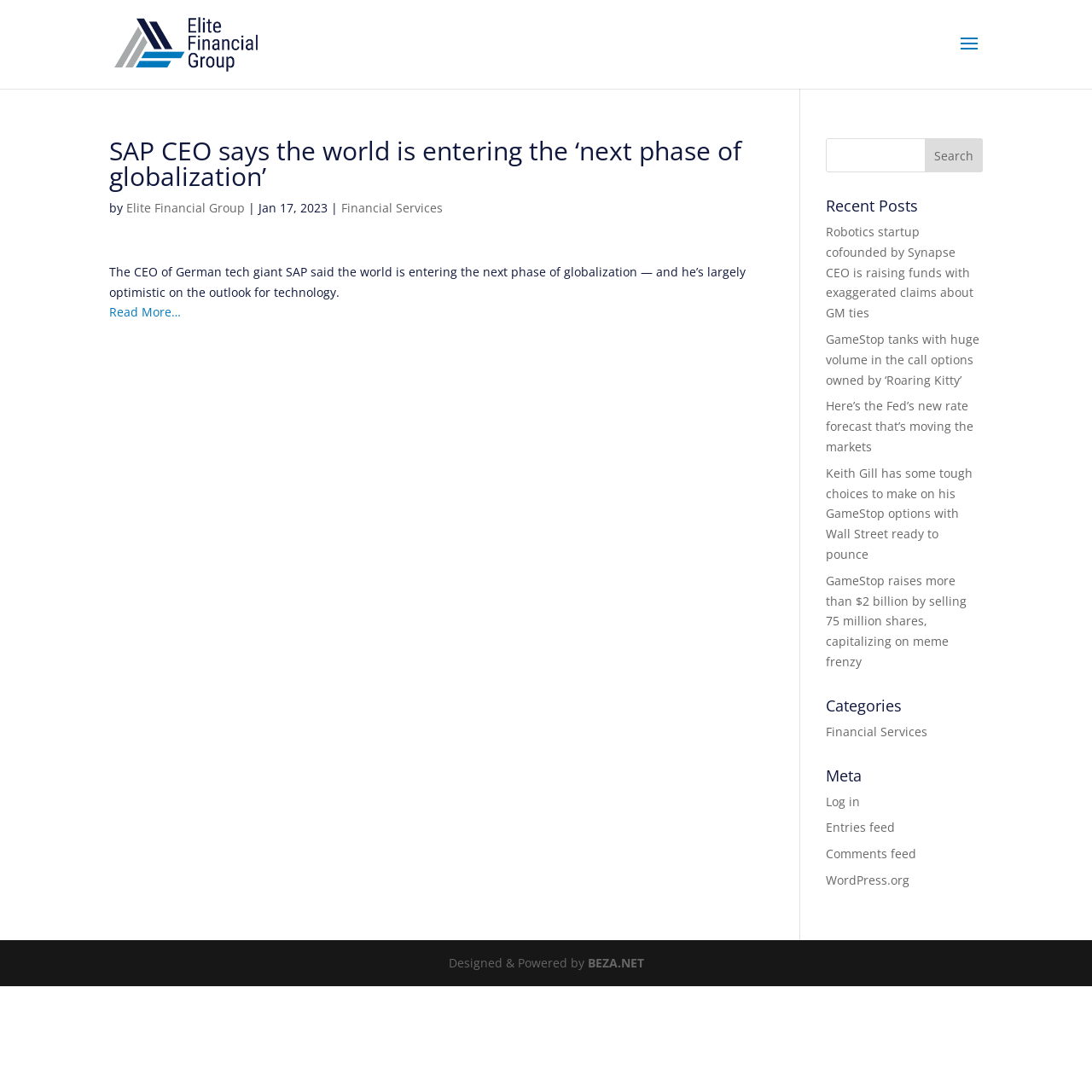What is the purpose of the textbox in the search section?
Answer the question with a detailed and thorough explanation.

The textbox is part of the search section and is intended for users to enter their search queries.